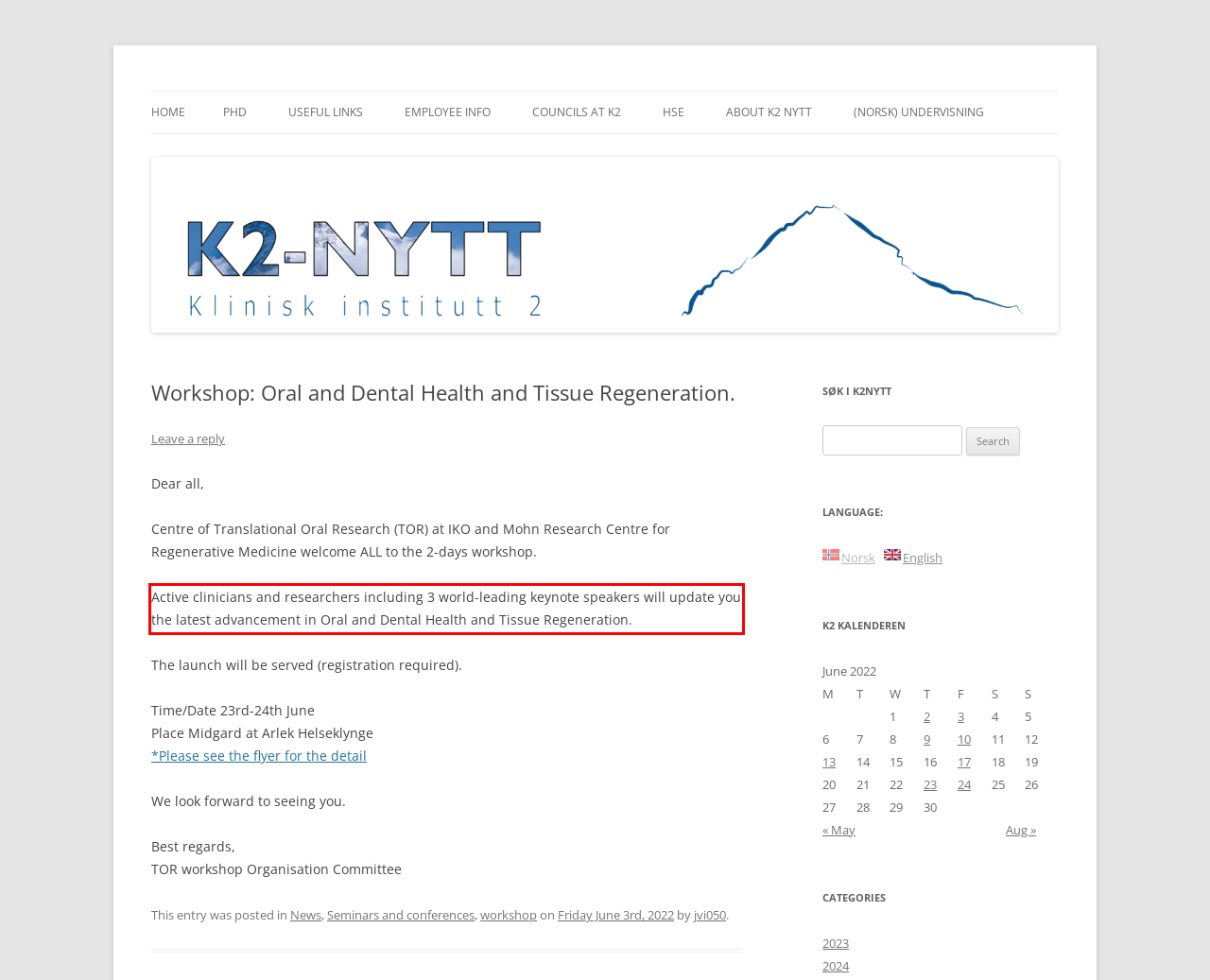The screenshot provided shows a webpage with a red bounding box. Apply OCR to the text within this red bounding box and provide the extracted content.

Active clinicians and researchers including 3 world-leading keynote speakers will update you the latest advancement in Oral and Dental Health and Tissue Regeneration.